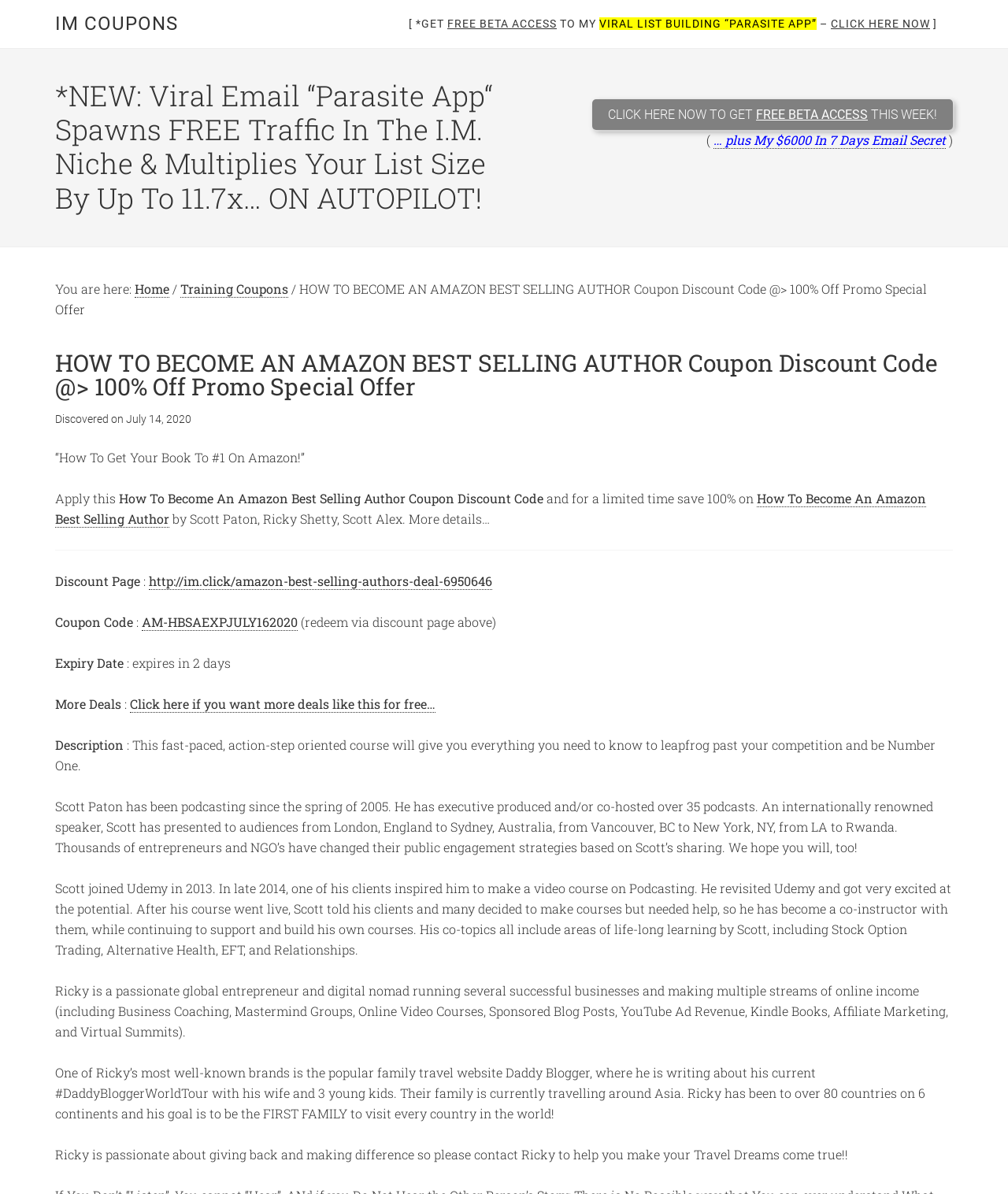Locate the bounding box coordinates of the clickable element to fulfill the following instruction: "Get more deals like this for free". Provide the coordinates as four float numbers between 0 and 1 in the format [left, top, right, bottom].

[0.129, 0.582, 0.432, 0.597]